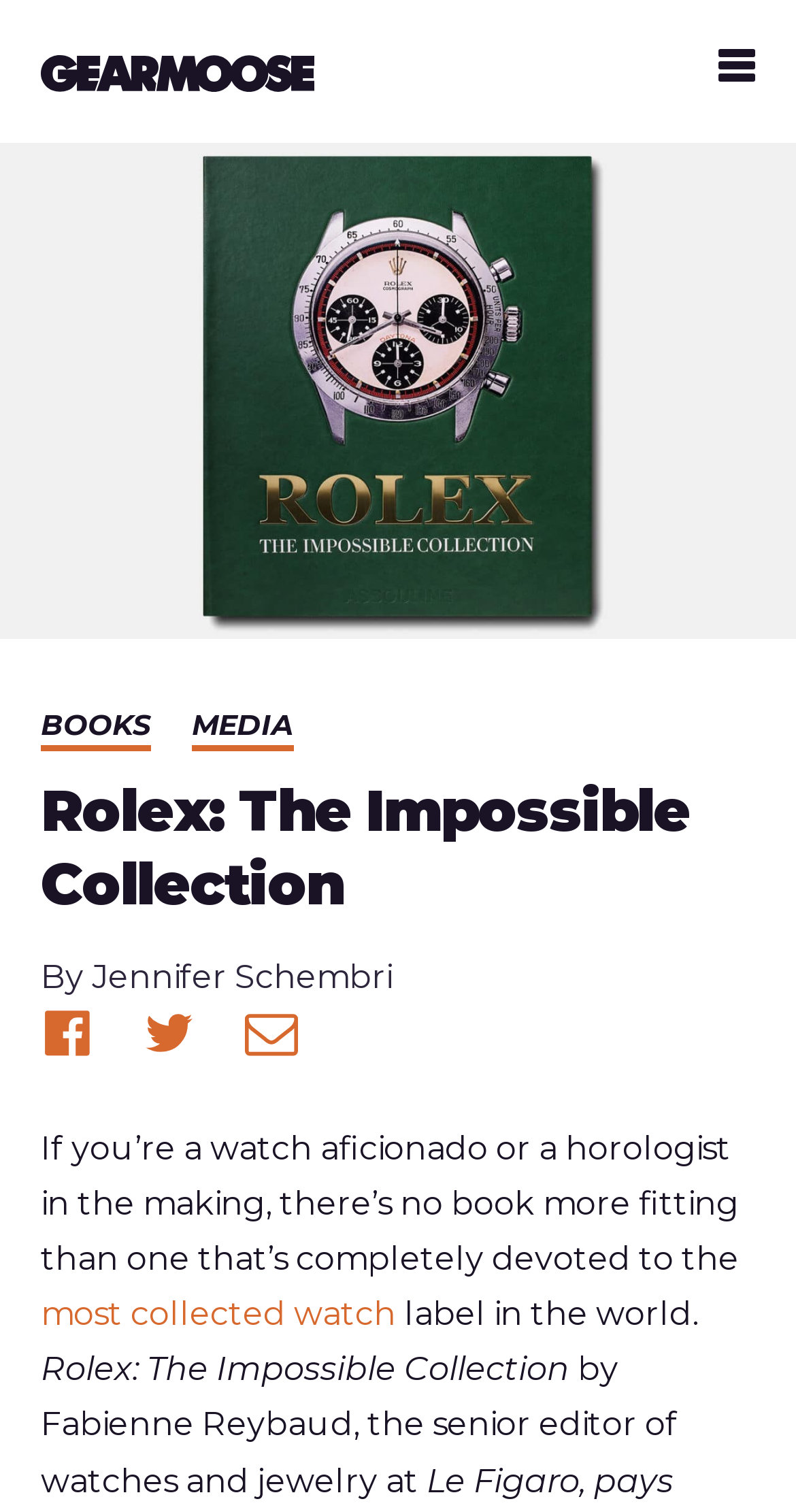What type of aficionado is this book suitable for? Examine the screenshot and reply using just one word or a brief phrase.

Watch aficionado